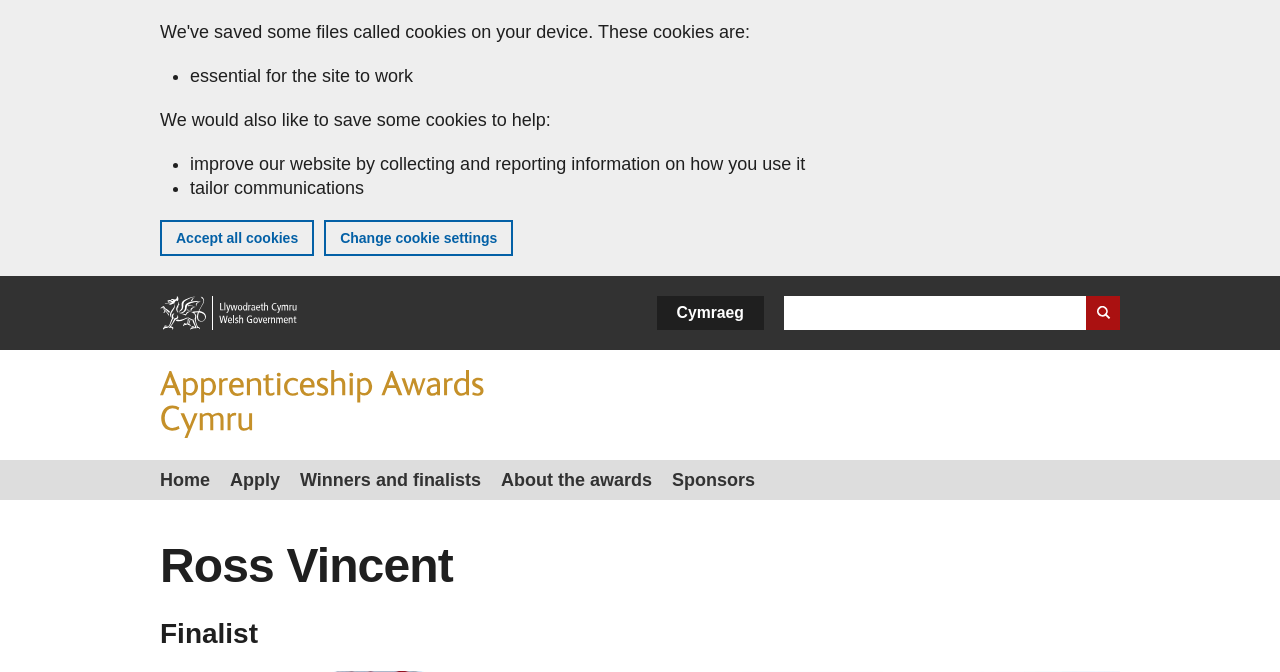Pinpoint the bounding box coordinates of the clickable element needed to complete the instruction: "Search GOV.WALES". The coordinates should be provided as four float numbers between 0 and 1: [left, top, right, bottom].

[0.612, 0.44, 0.875, 0.491]